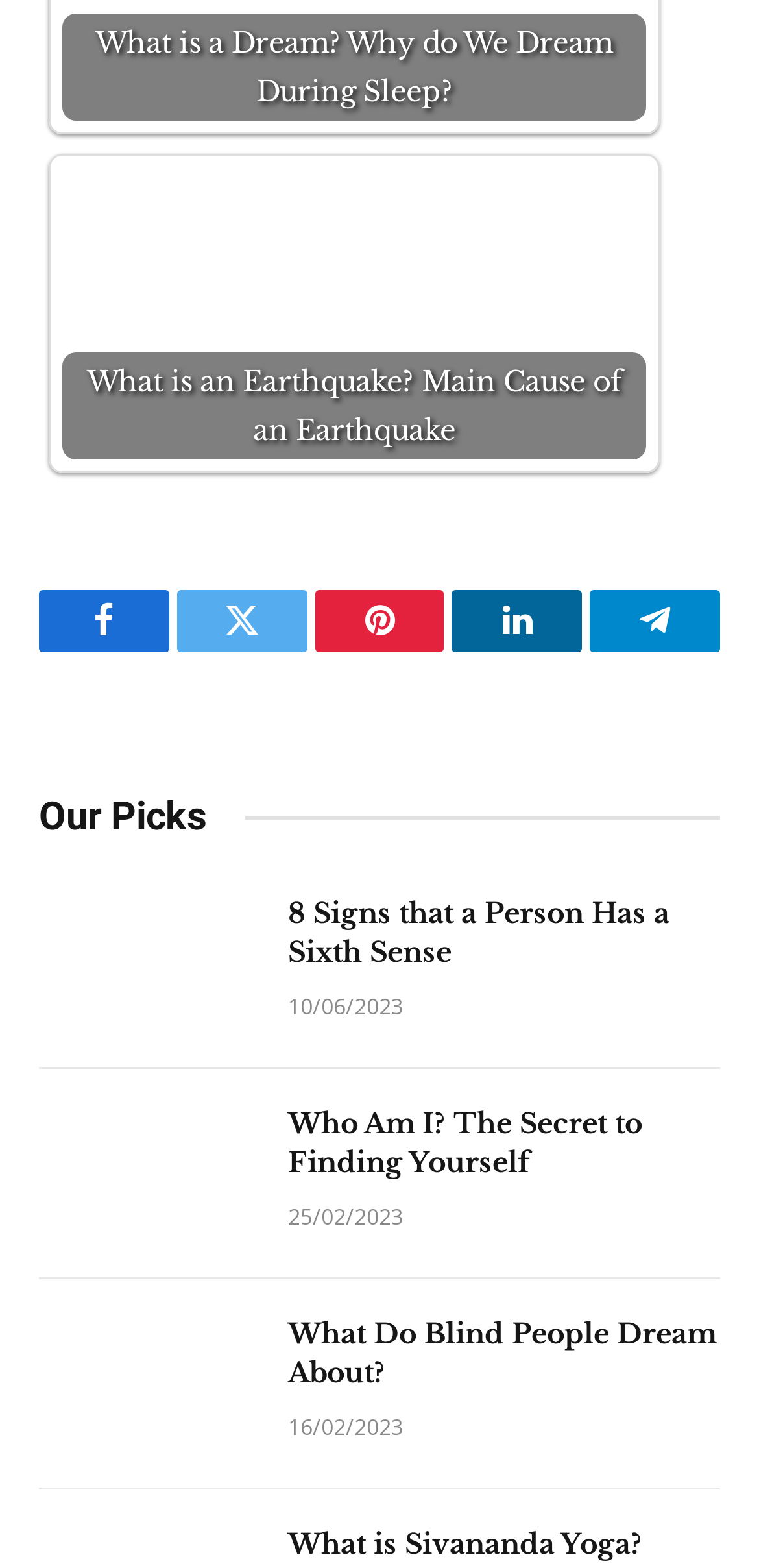Extract the bounding box coordinates of the UI element described by: "LinkedIn". The coordinates should include four float numbers ranging from 0 to 1, e.g., [left, top, right, bottom].

[0.596, 0.377, 0.767, 0.417]